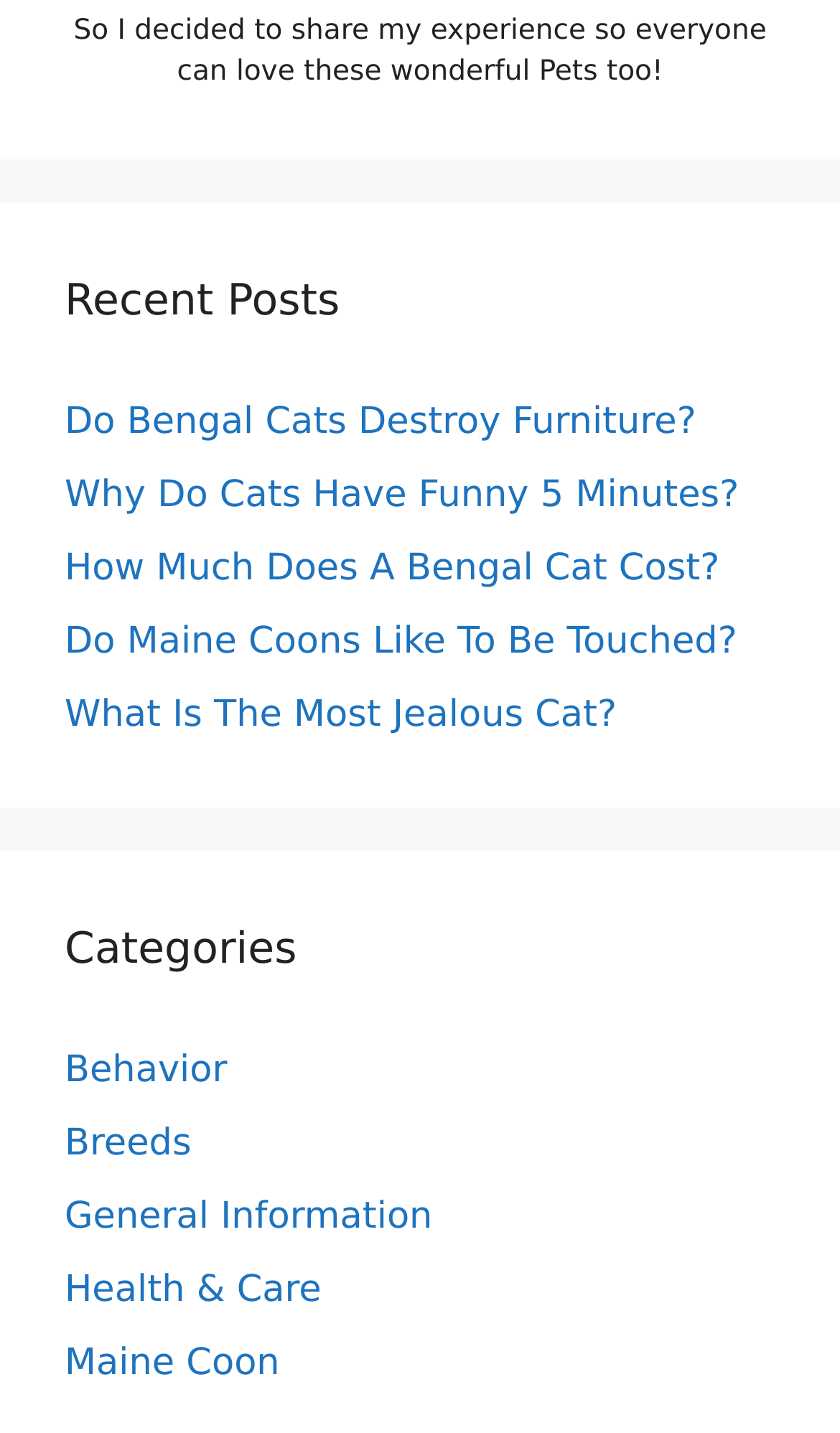Pinpoint the bounding box coordinates of the area that must be clicked to complete this instruction: "check the post about Maine Coon".

[0.077, 0.937, 0.333, 0.967]